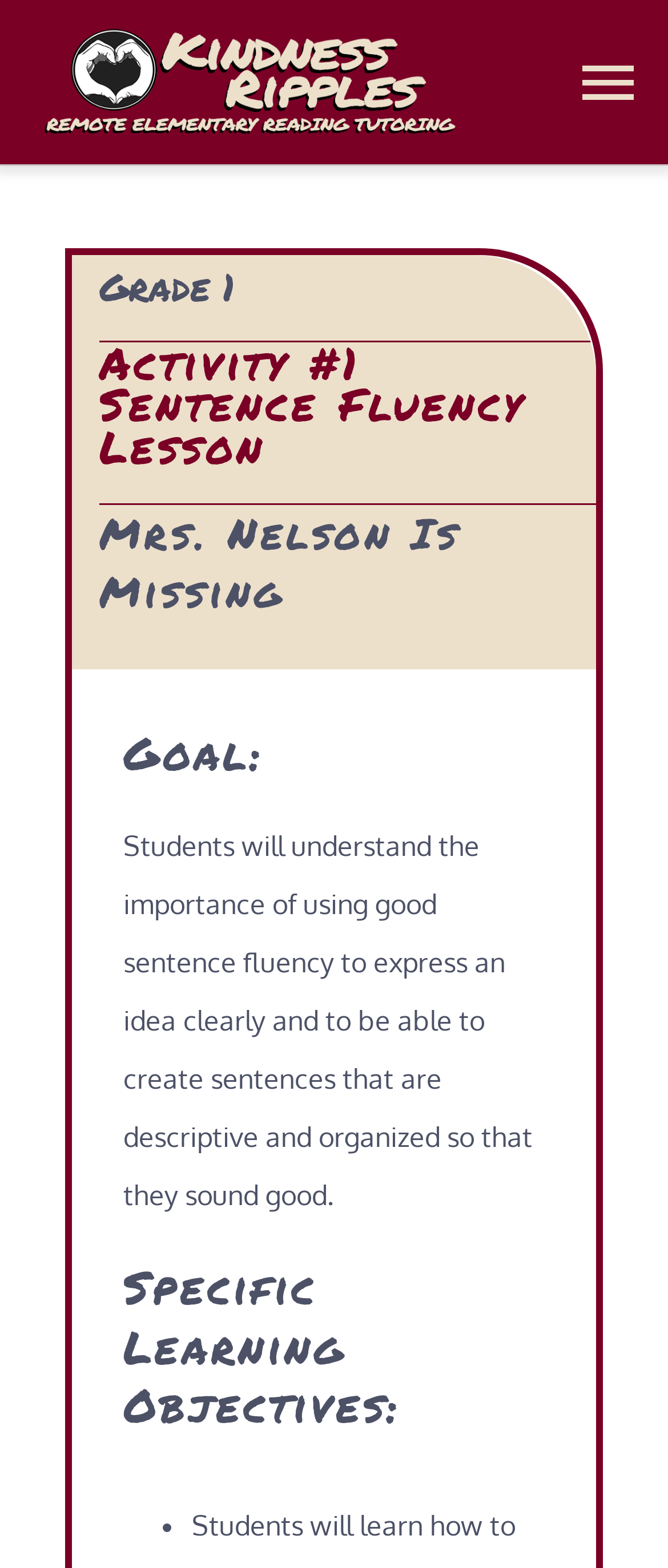What is the title of the activity?
Can you offer a detailed and complete answer to this question?

The title of the activity can be found in the heading 'Activity #1 Sentence Fluency Lesson' which is located below the 'Grade 1' heading.